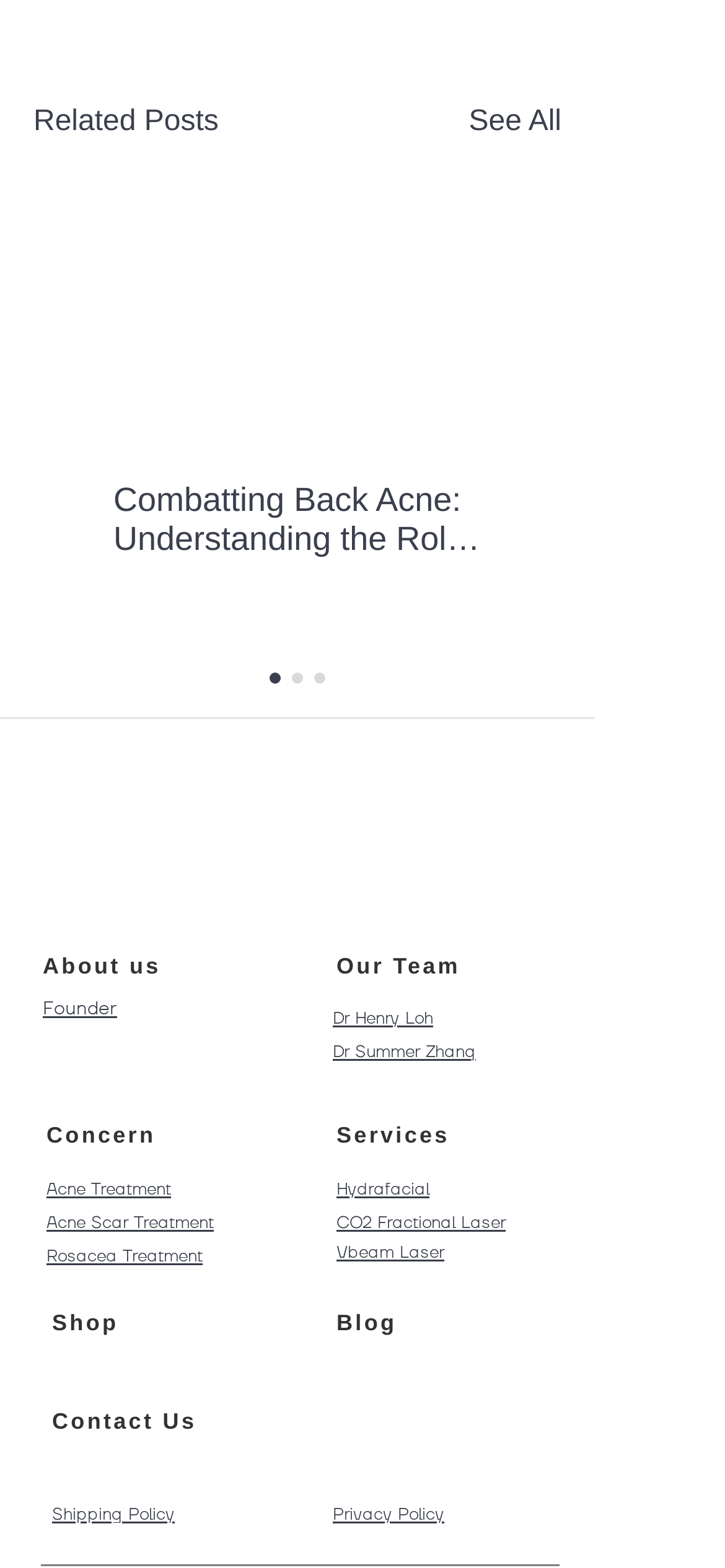Specify the bounding box coordinates of the element's area that should be clicked to execute the given instruction: "Learn about acne treatment". The coordinates should be four float numbers between 0 and 1, i.e., [left, top, right, bottom].

[0.064, 0.751, 0.236, 0.767]